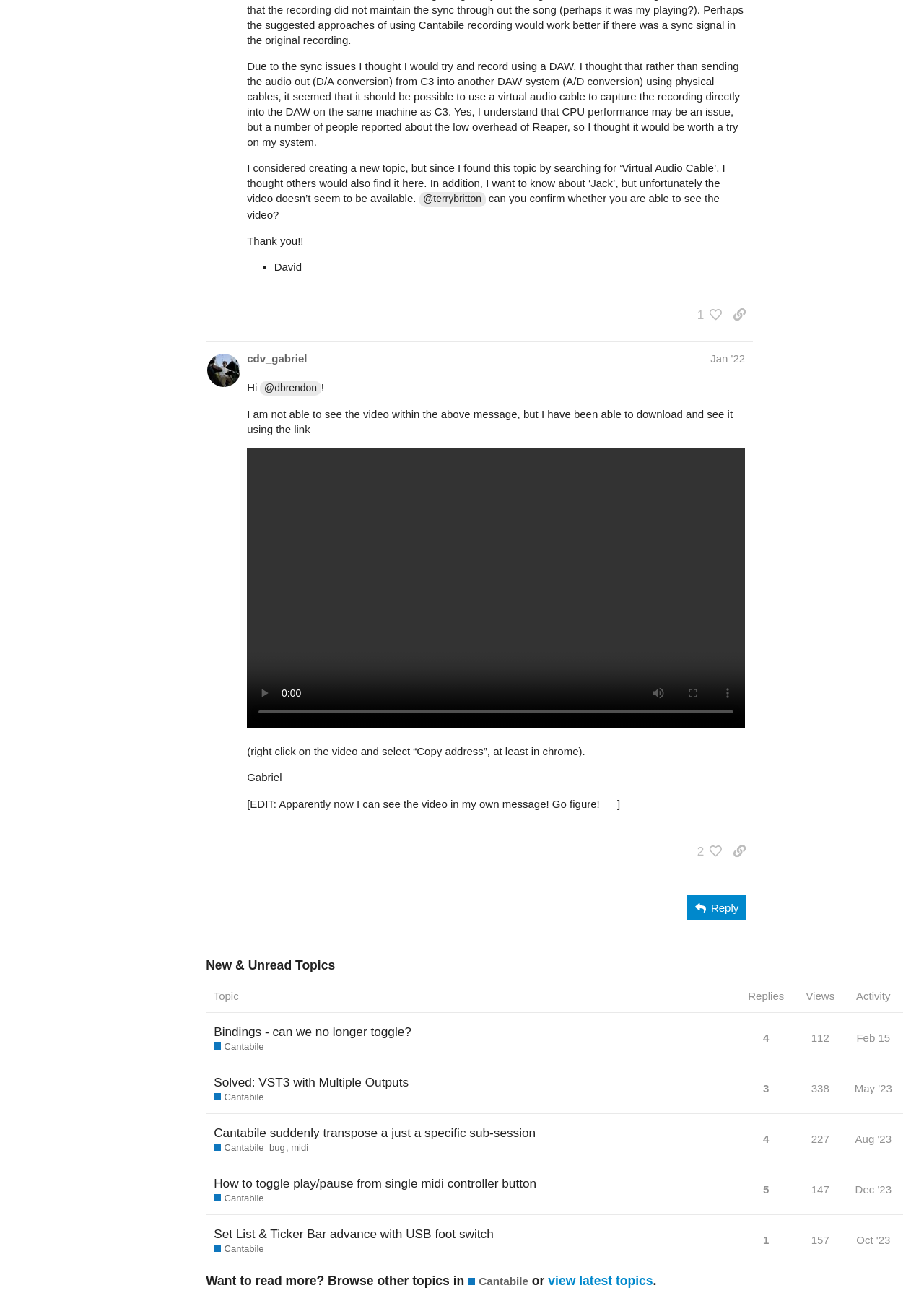Identify the bounding box coordinates for the region of the element that should be clicked to carry out the instruction: "Click the 'Reply' button". The bounding box coordinates should be four float numbers between 0 and 1, i.e., [left, top, right, bottom].

[0.744, 0.686, 0.808, 0.704]